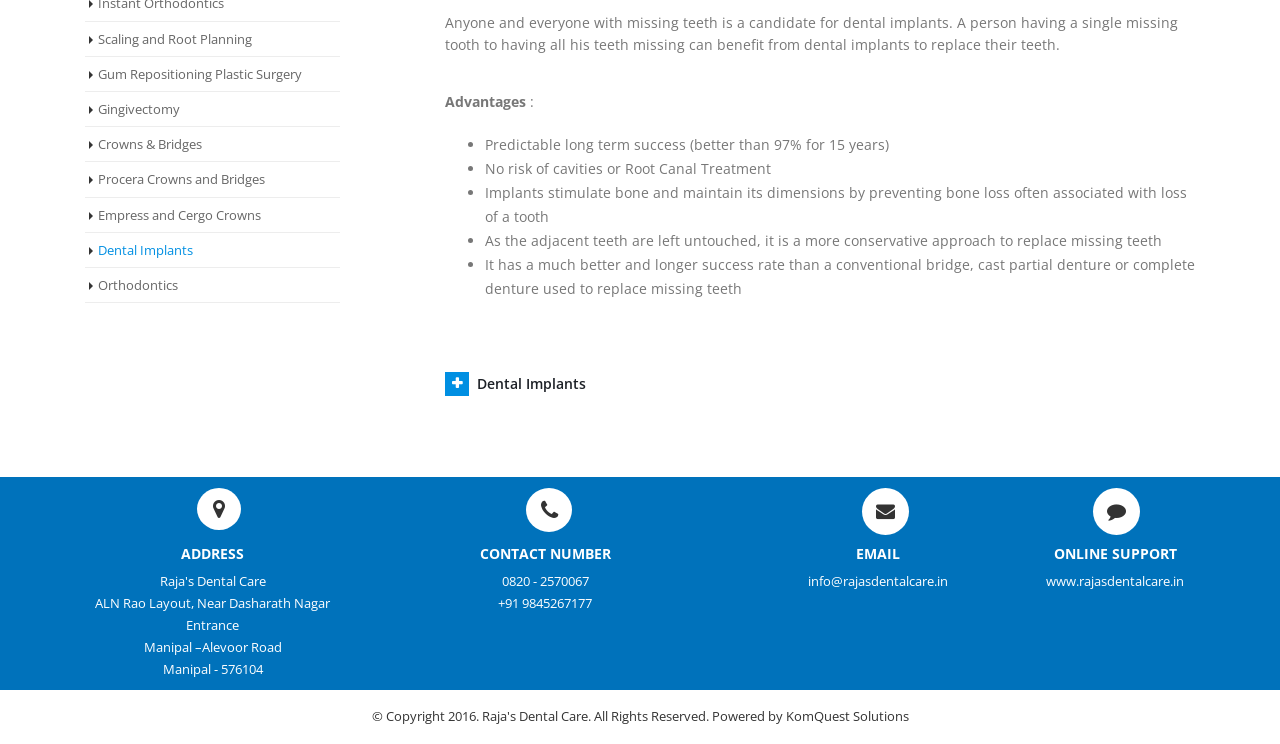Bounding box coordinates are specified in the format (top-left x, top-left y, bottom-right x, bottom-right y). All values are floating point numbers bounded between 0 and 1. Please provide the bounding box coordinate of the region this sentence describes: Empress and Cergo Crowns

[0.077, 0.276, 0.204, 0.3]